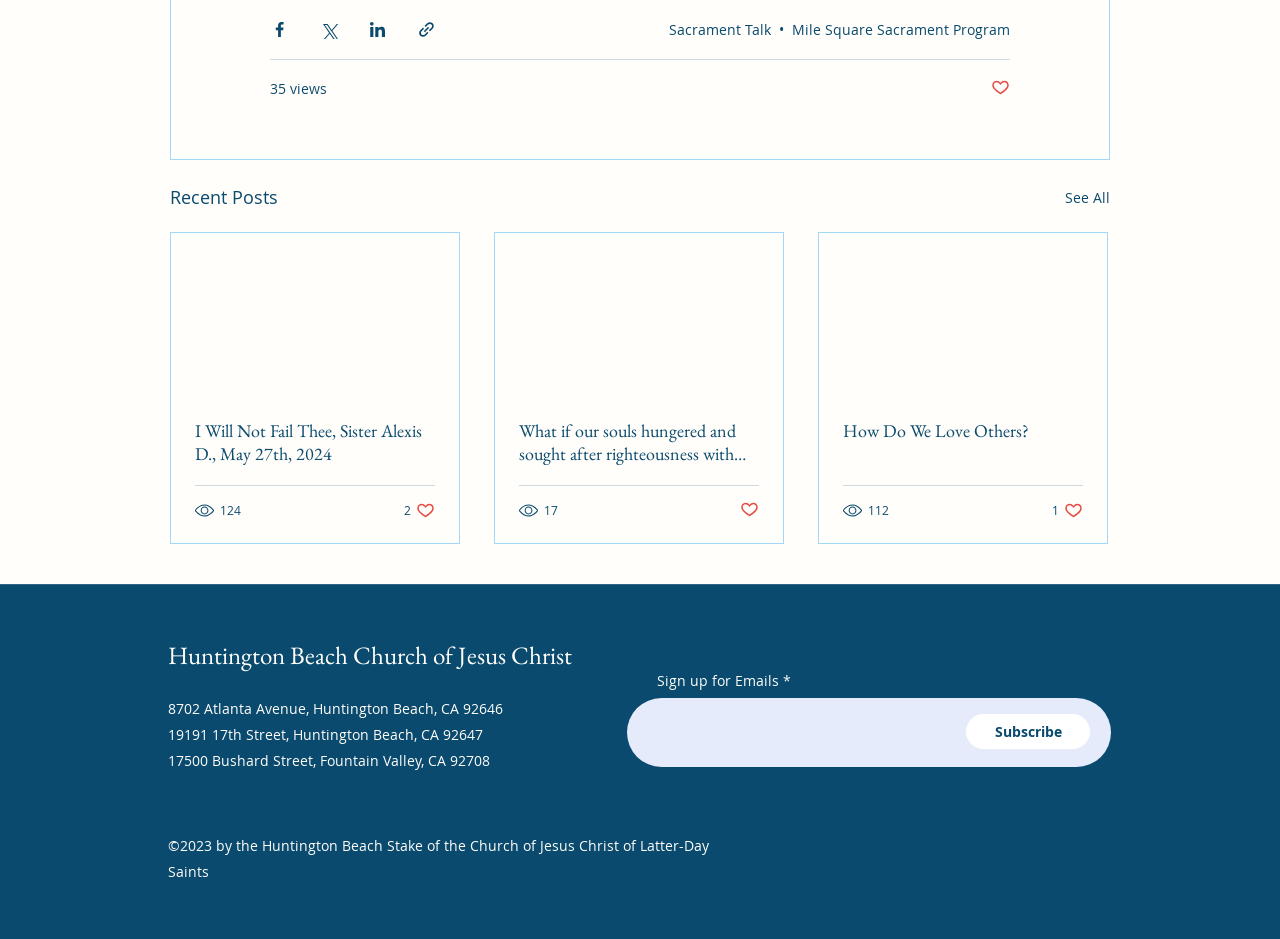Determine the bounding box coordinates in the format (top-left x, top-left y, bottom-right x, bottom-right y). Ensure all values are floating point numbers between 0 and 1. Identify the bounding box of the UI element described by: How Do We Love Others?

[0.659, 0.447, 0.846, 0.471]